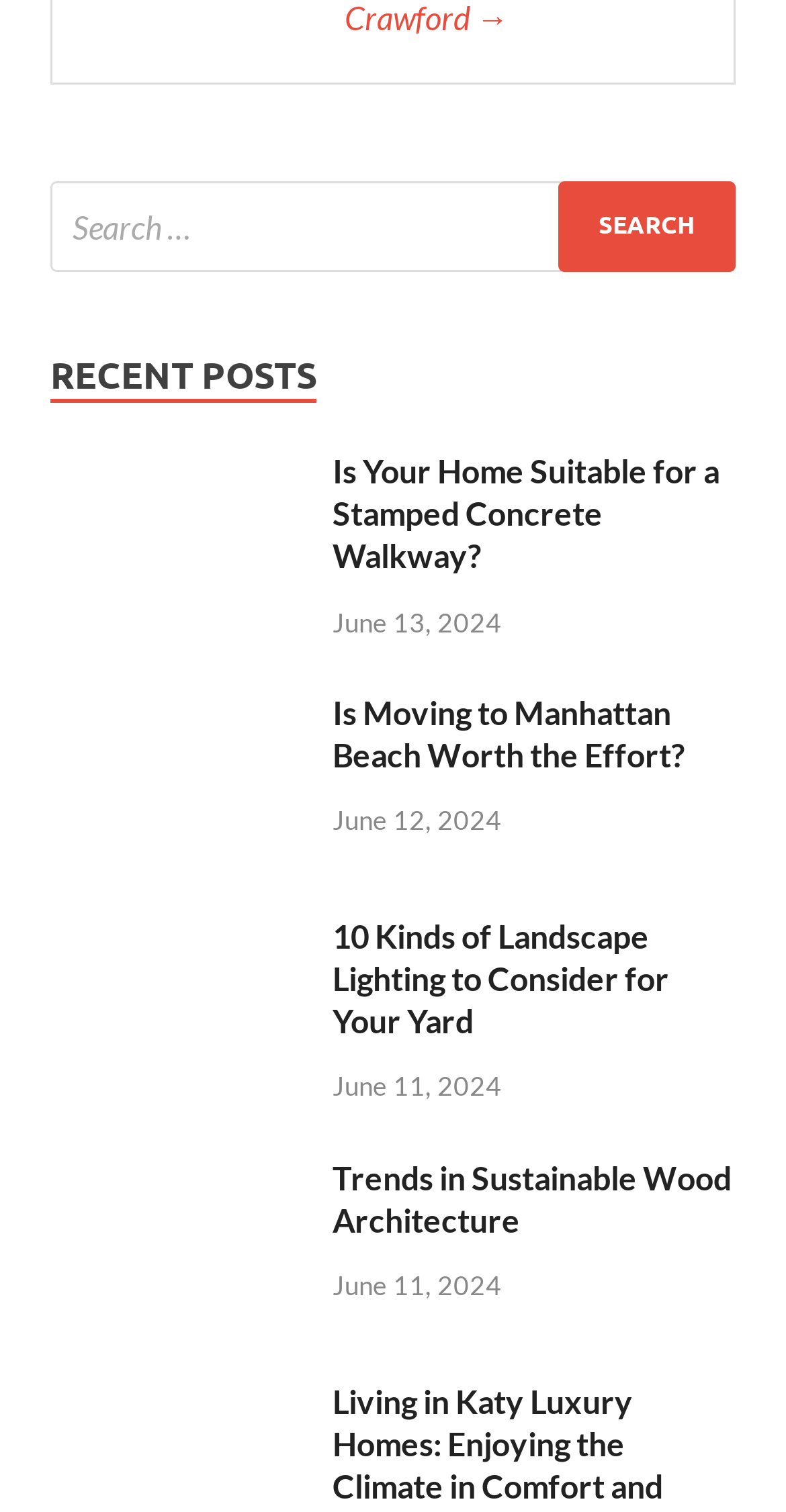Please reply to the following question using a single word or phrase: 
What is the title of the first post?

Is Your Home Suitable for a Stamped Concrete Walkway?